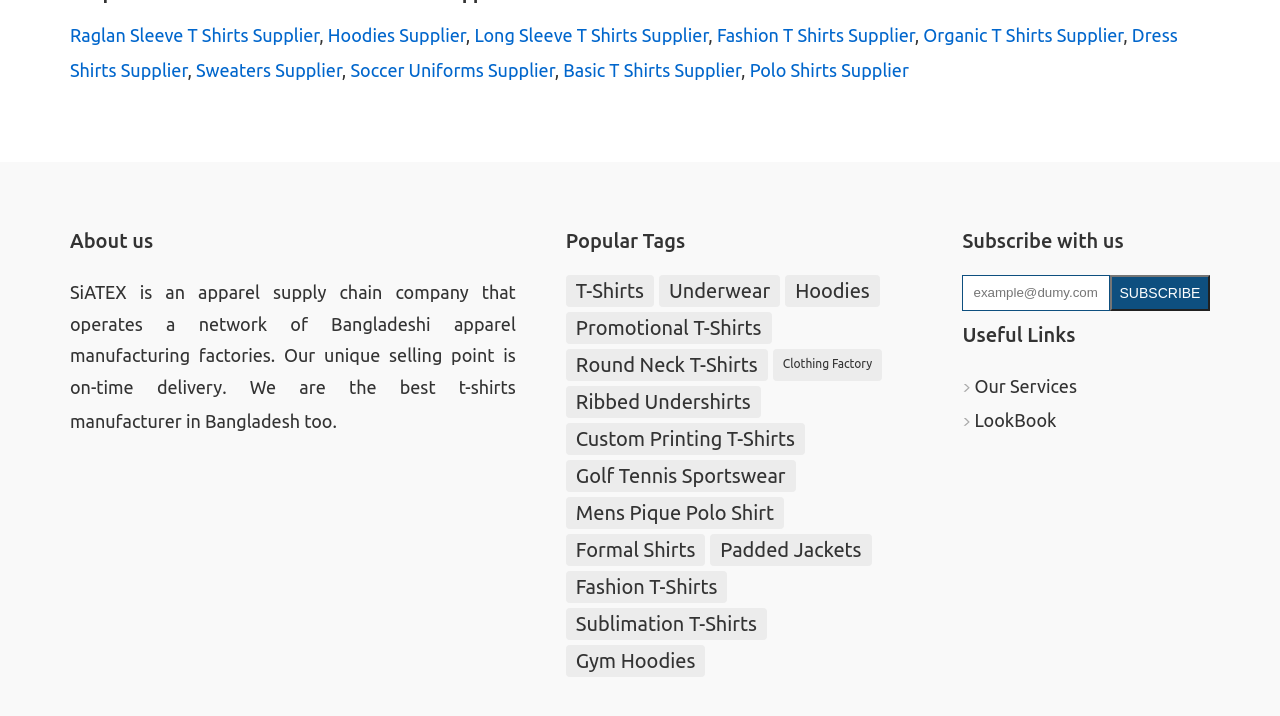Does the company provide services other than apparel manufacturing?
Kindly offer a comprehensive and detailed response to the question.

According to the webpage, the company's founder, Bertrand Carbonneau, also provides services such as coaching, teaching mathematics, French, and music, indicating that the company provides services beyond apparel manufacturing.